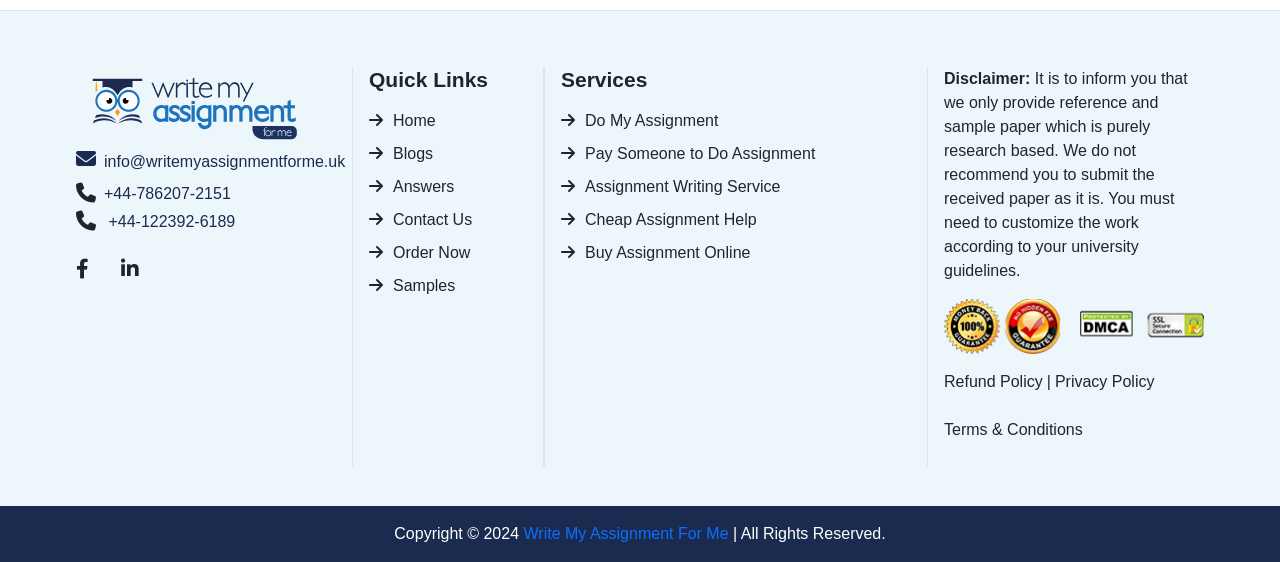What is the purpose of the website?
Based on the screenshot, provide a one-word or short-phrase response.

Assignment help